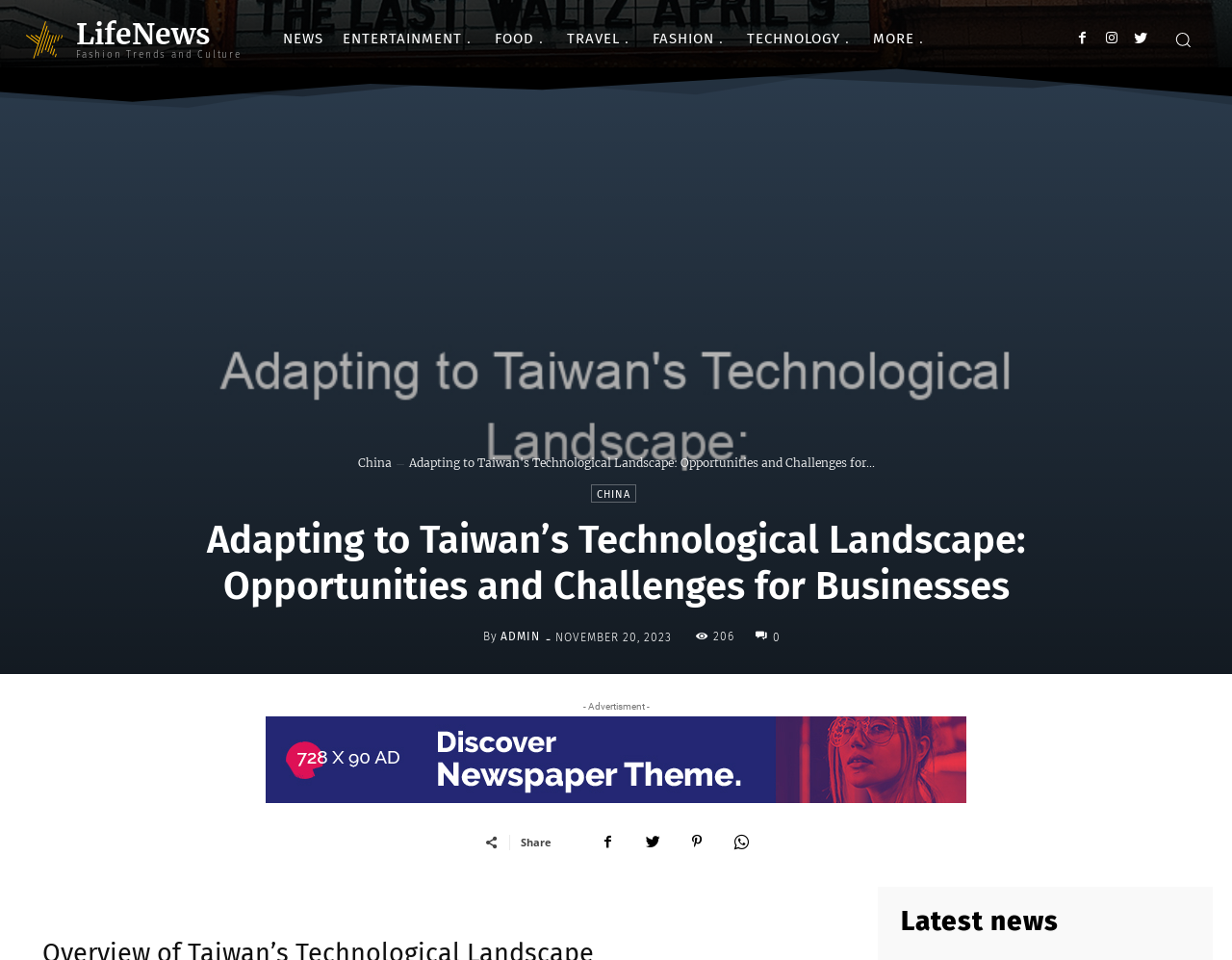Generate a comprehensive caption for the webpage you are viewing.

The webpage appears to be a blog or news website, with a focus on technology and business in Taiwan. At the top, there is a navigation menu with links to various categories such as "NEWS", "ENTERTAINMENT", "FOOD", "TRAVEL", "FASHION", "TECHNOLOGY", and "MORE". Each link is accompanied by an icon. On the top right, there is a search button with a magnifying glass icon.

Below the navigation menu, there is a large banner image that spans the entire width of the page. The banner is followed by a heading that reads "Adapting to Taiwan’s Technological Landscape: Opportunities and Challenges for Businesses", which is the title of the blog post or article.

To the left of the heading, there is a link to "China" with a small flag icon, and below it, there is a link to the author's profile, "admin". The publication date of the article, "NOVEMBER 20, 2023", is displayed next to the author's name.

The main content of the article is not explicitly described in the accessibility tree, but it is likely to be a lengthy text discussing the opportunities and challenges of doing business in Taiwan's technological landscape.

On the right side of the page, there is a section with a heading "Latest news" and a list of links to other news articles or blog posts. Above this section, there is an advertisement with an image and a link to "spot_img".

At the bottom of the page, there are social media sharing links and a "Share" button.